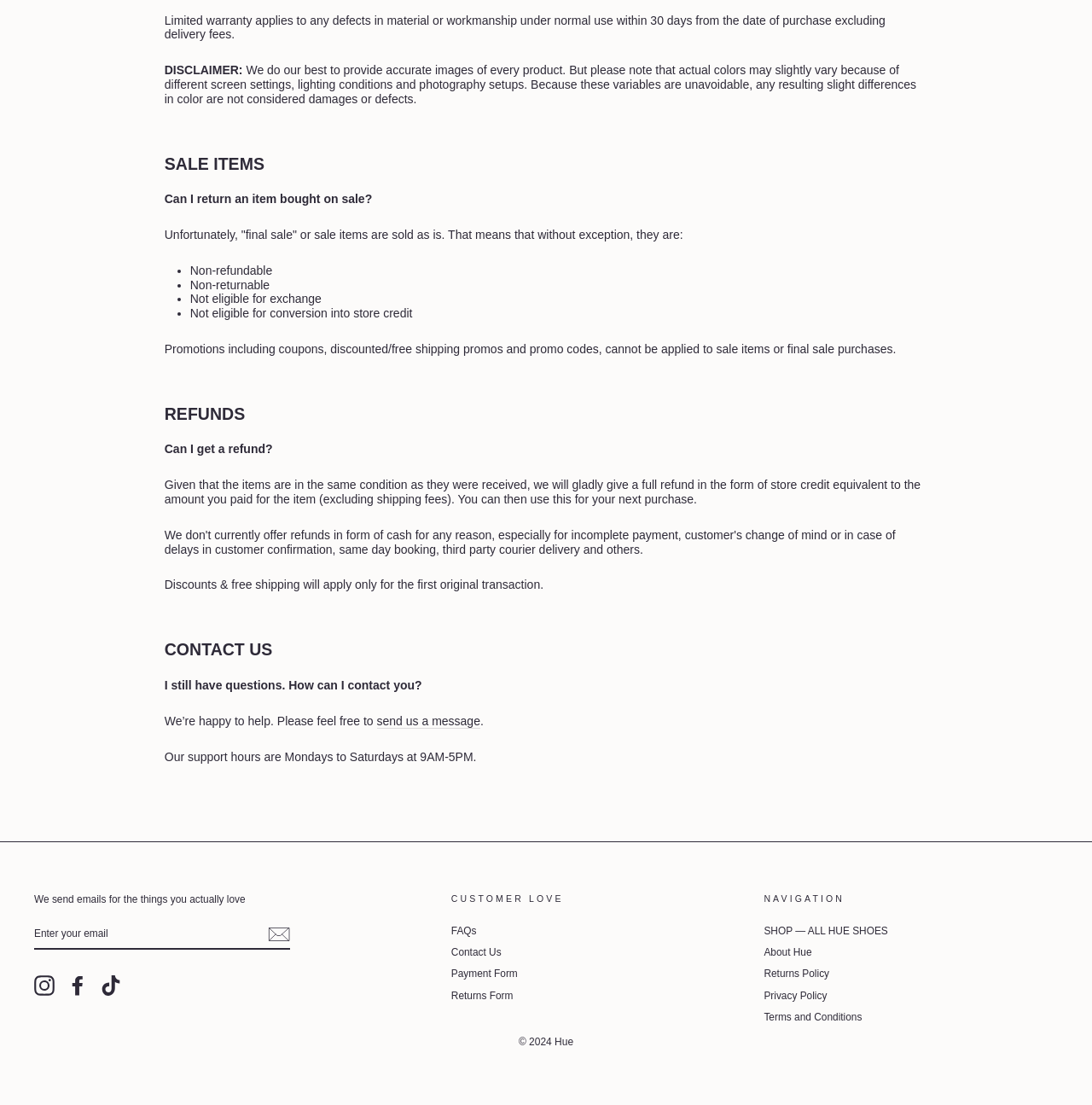Specify the bounding box coordinates of the element's region that should be clicked to achieve the following instruction: "View FAQs". The bounding box coordinates consist of four float numbers between 0 and 1, in the format [left, top, right, bottom].

[0.413, 0.834, 0.436, 0.851]